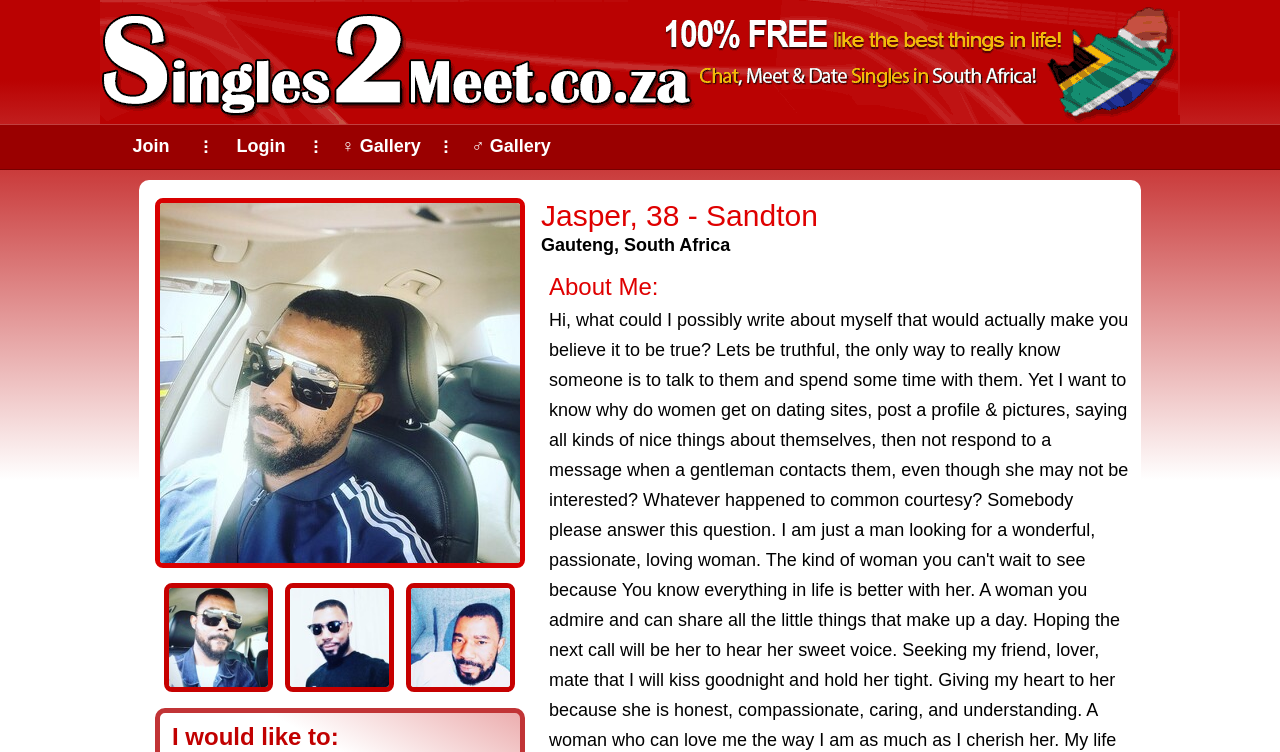Please use the details from the image to answer the following question comprehensively:
What is Jasper looking for?

The webpage does not explicitly mention what Jasper is looking for, but it has a section 'I would like to:' which suggests that Jasper's preferences or interests might be mentioned there.